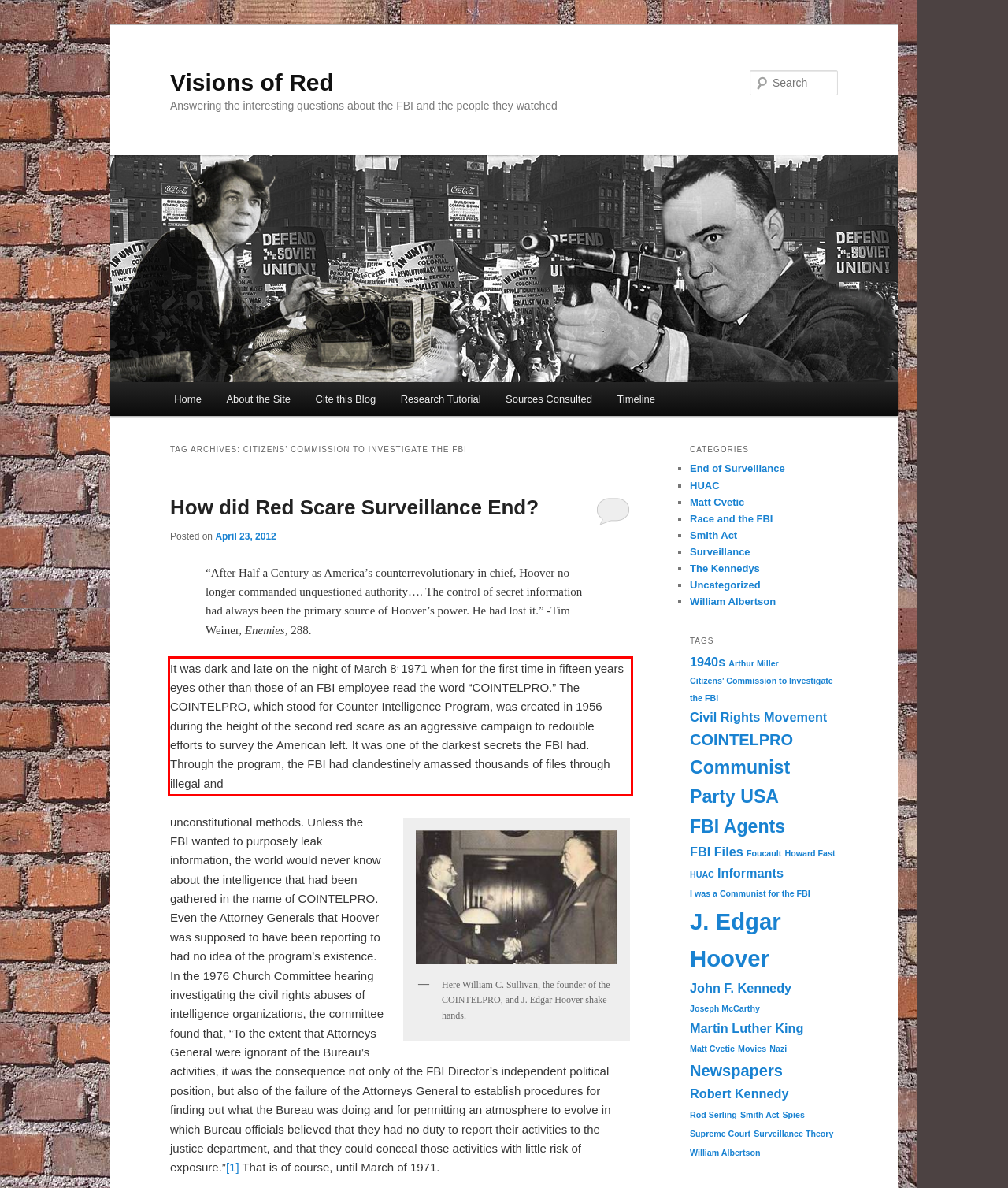Analyze the red bounding box in the provided webpage screenshot and generate the text content contained within.

It was dark and late on the night of March 8, 1971 when for the first time in fifteen years eyes other than those of an FBI employee read the word “COINTELPRO.” The COINTELPRO, which stood for Counter Intelligence Program, was created in 1956 during the height of the second red scare as an aggressive campaign to redouble efforts to survey the American left. It was one of the darkest secrets the FBI had. Through the program, the FBI had clandestinely amassed thousands of files through illegal and